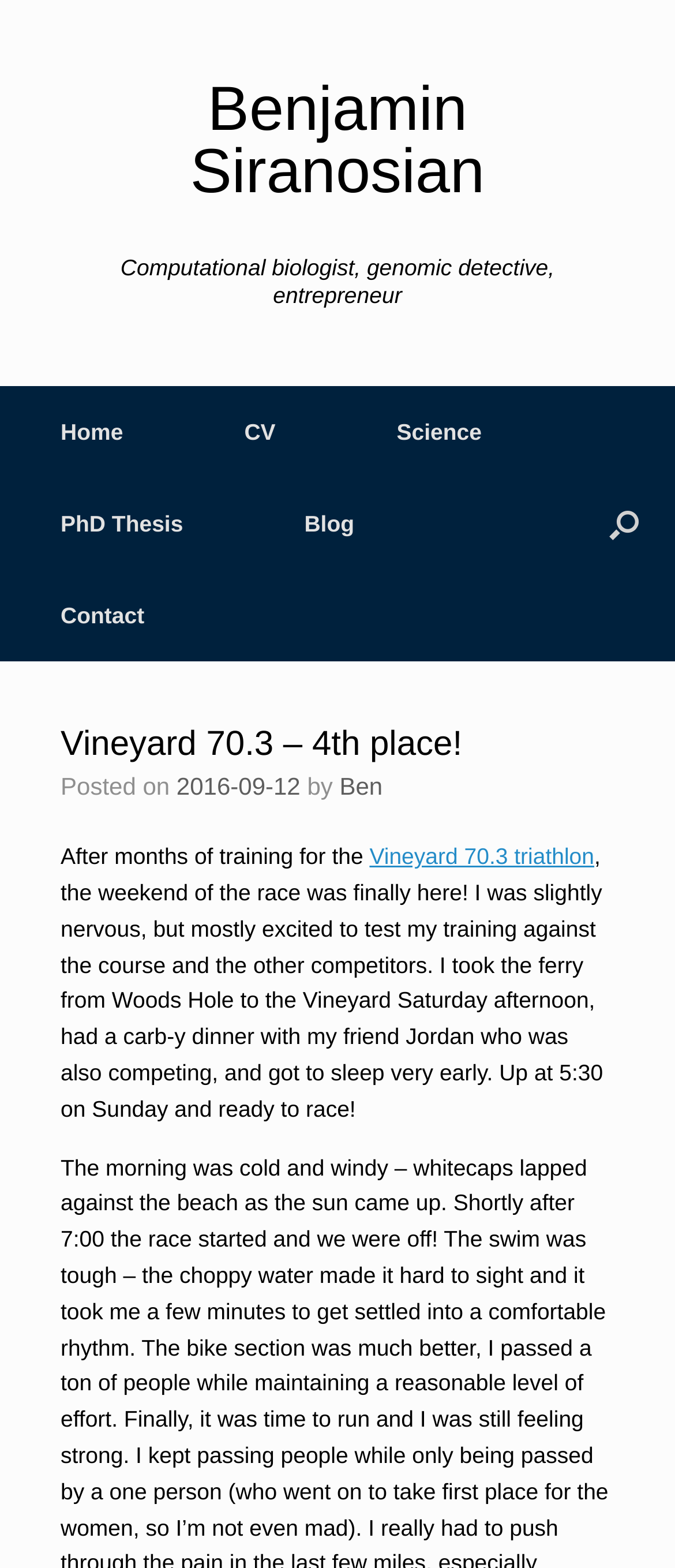How many links are in the navigation menu?
Provide an in-depth and detailed explanation in response to the question.

The navigation menu can be identified by looking at the links 'Home', 'CV', 'Science', 'PhD Thesis', 'Blog', and 'Contact' which are located at the top of the webpage. Counting these links gives us a total of 6.